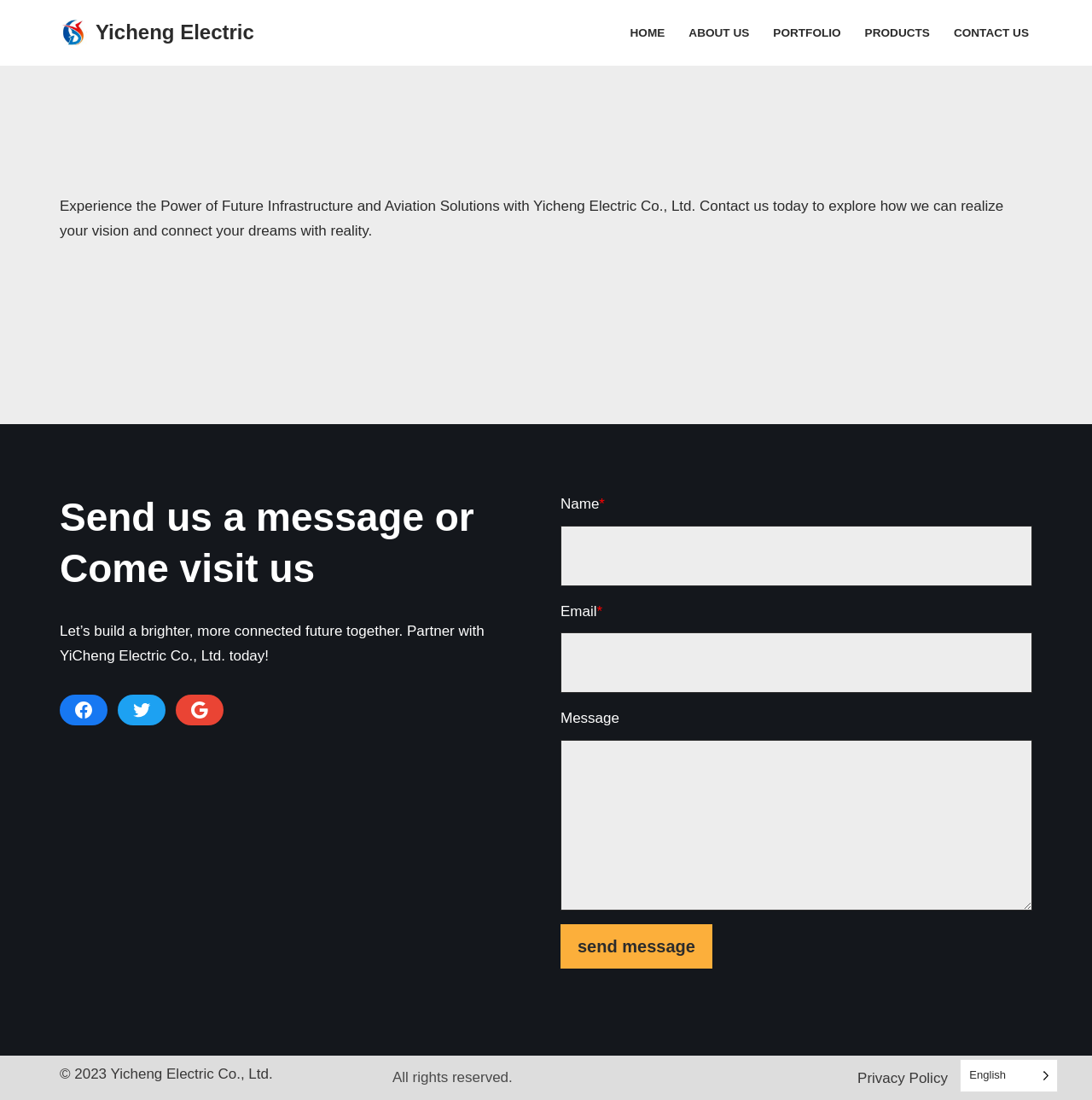Look at the image and answer the question in detail:
What is the company name?

The company name can be found in the link 'Yicheng Electric Infrastructure and Aviation Solutions' at the top of the page, and also in the copyright text '© 2023 Yicheng Electric Co., Ltd.' at the bottom of the page.